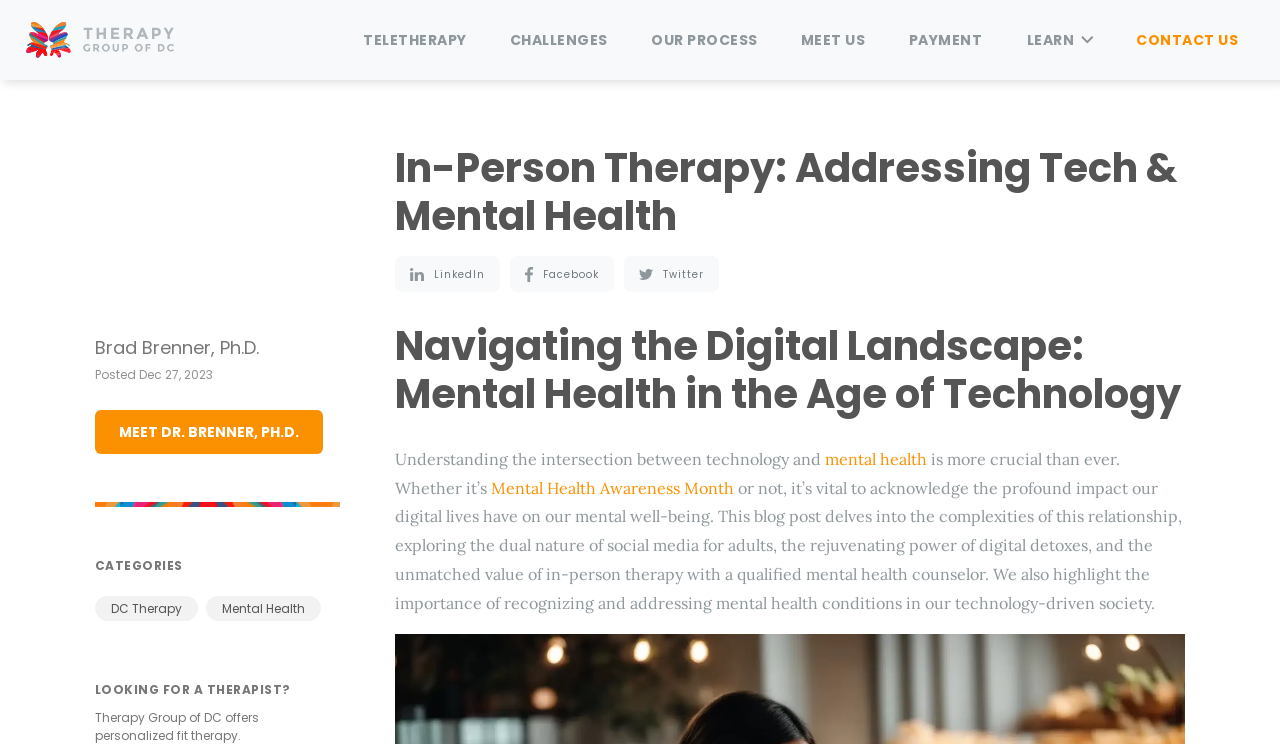Extract the main heading text from the webpage.

In-Person Therapy: Addressing Tech & Mental Health